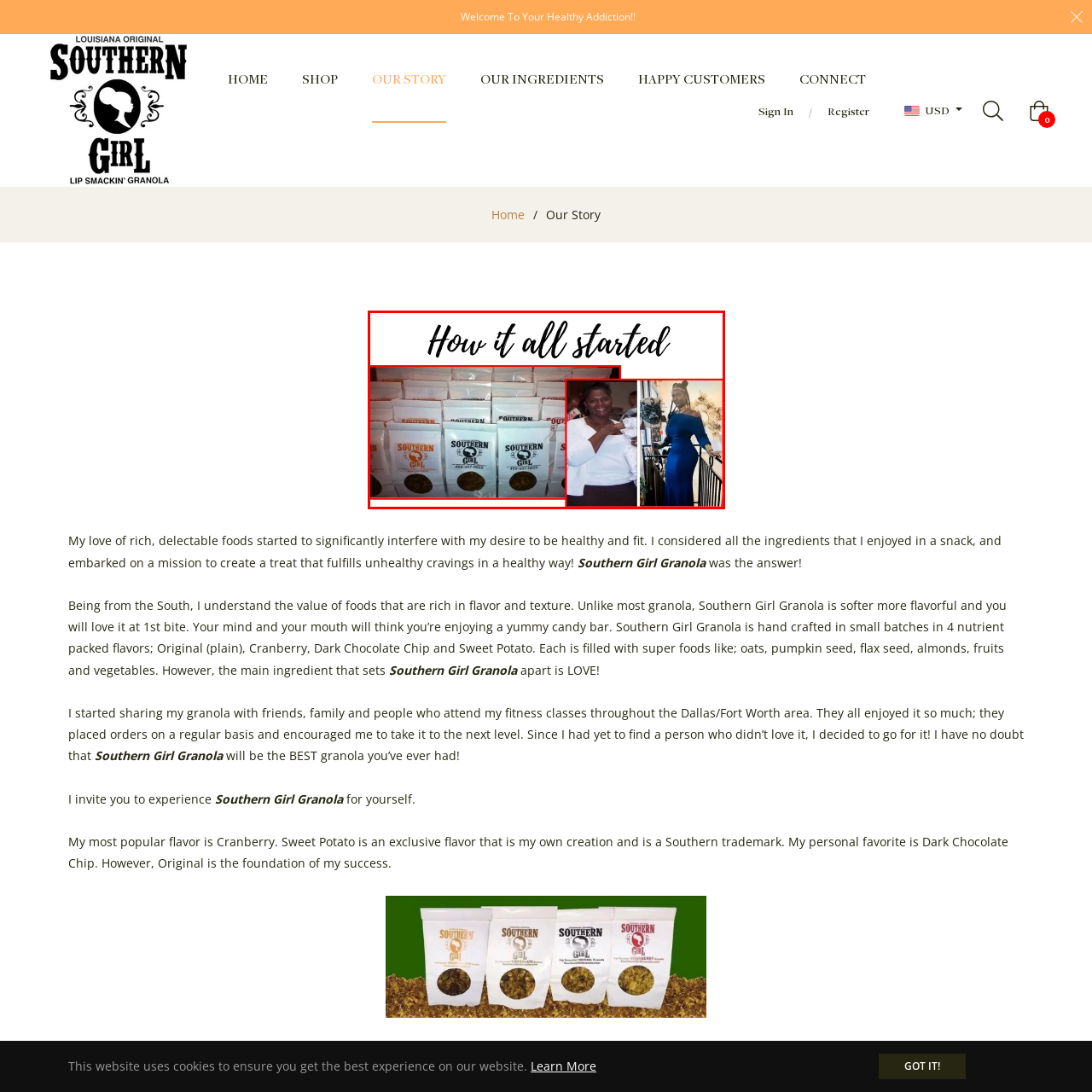Give a comprehensive description of the picture highlighted by the red border.

The image titled "How it all started" showcases the beginnings of Southern Girl Granola. On the left, neatly arranged bags of granola clearly labeled with the brand name "SOUTHERN GIRL" highlight the product’s authentic appeal. To the right, two photographs present a smiling woman holding a bag of granola, symbolizing pride and passion for her creation. Dressed in a white top, she exudes warmth and enthusiasm, indicative of her commitment to quality. Below her, a full-length portrait captures her in an elegant blue dress, hinting at a blend of elegance and entrepreneurship. The overall layout emphasizes the journey from humble beginnings to a blossoming brand, emphasizing the love and dedication behind Southern Girl Granola.